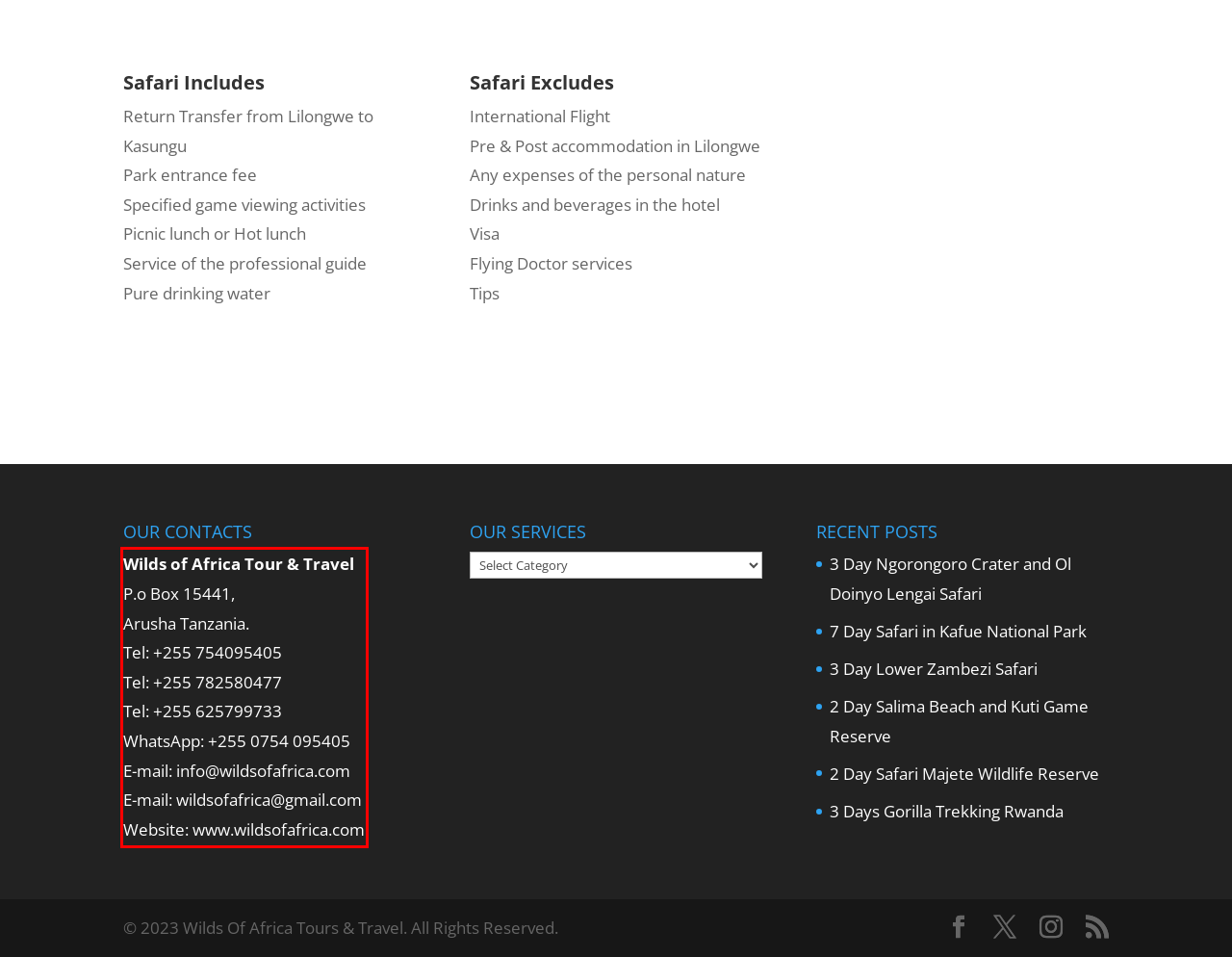There is a UI element on the webpage screenshot marked by a red bounding box. Extract and generate the text content from within this red box.

Wilds of Africa Tour & Travel P.o Box 15441, Arusha Tanzania. Tel: +255 754095405 Tel: +255 782580477 Tel: +255 625799733 WhatsApp: +255 0754 095405 E-mail: info@wildsofafrica.com E-mail: wildsofafrica@gmail.com Website: www.wildsofafrica.com